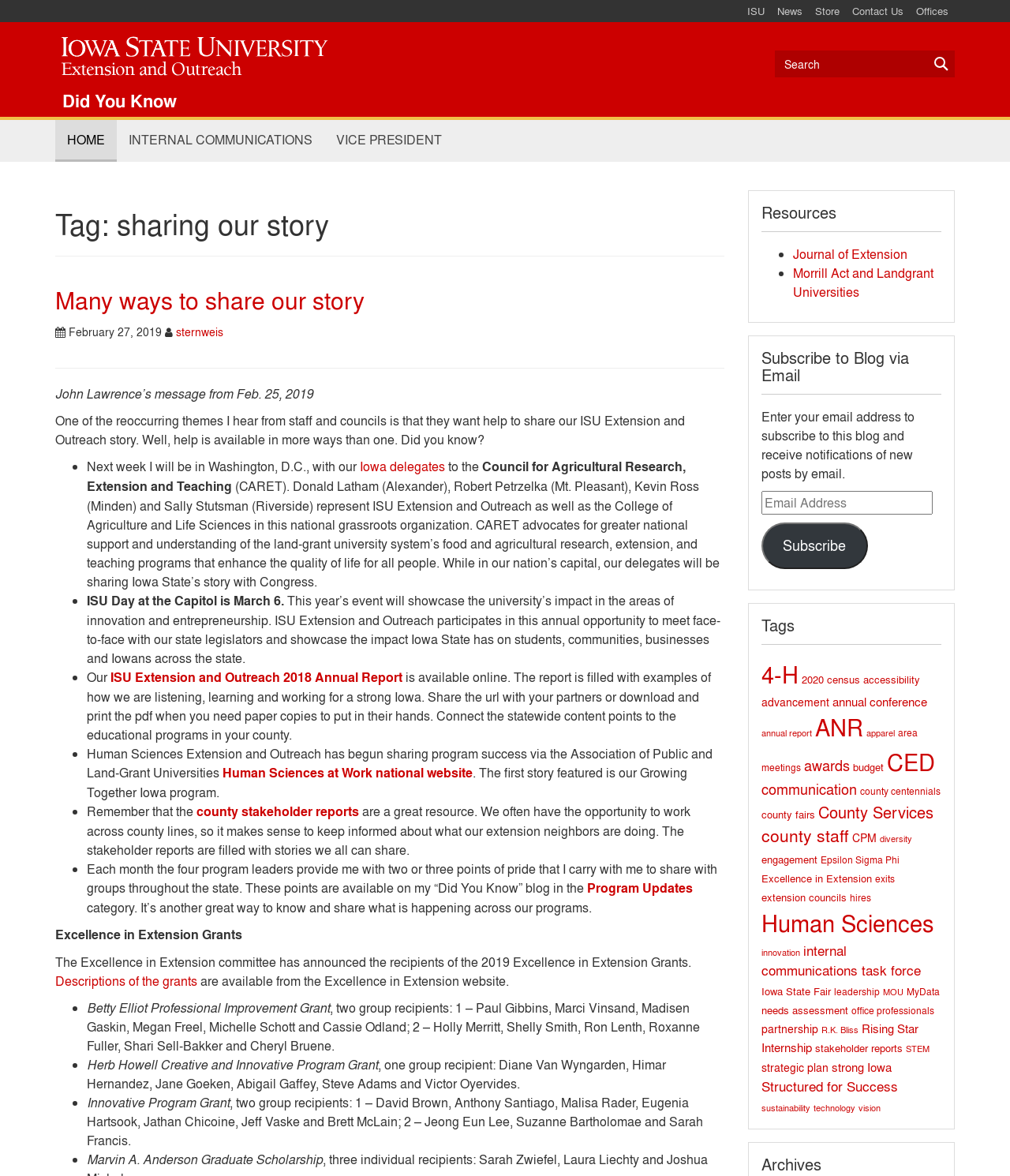Identify the bounding box coordinates of the region that should be clicked to execute the following instruction: "Contact Us".

[0.838, 0.0, 0.901, 0.019]